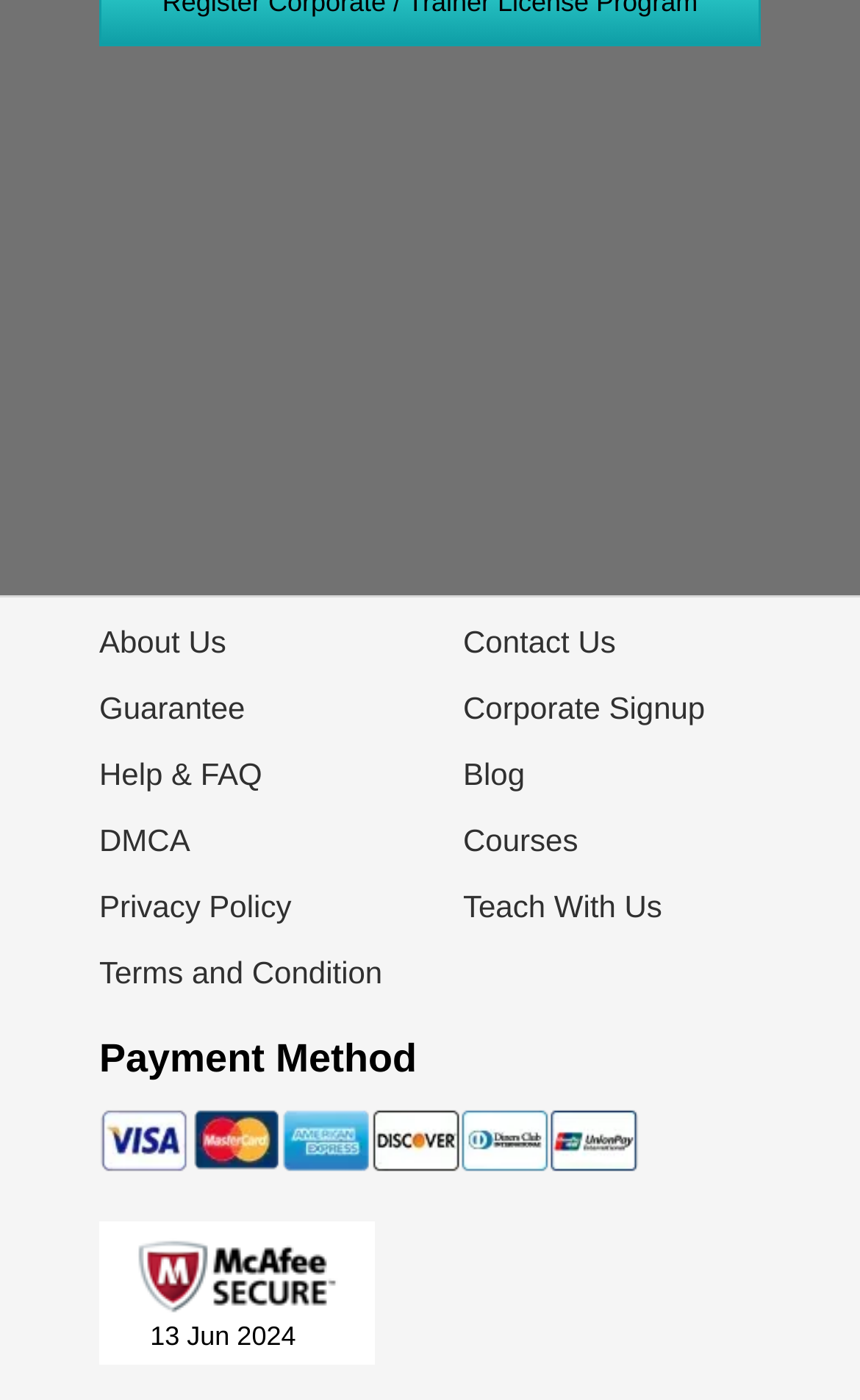Please identify the bounding box coordinates of the element that needs to be clicked to execute the following command: "Read the Privacy Policy". Provide the bounding box using four float numbers between 0 and 1, formatted as [left, top, right, bottom].

[0.115, 0.605, 0.339, 0.63]